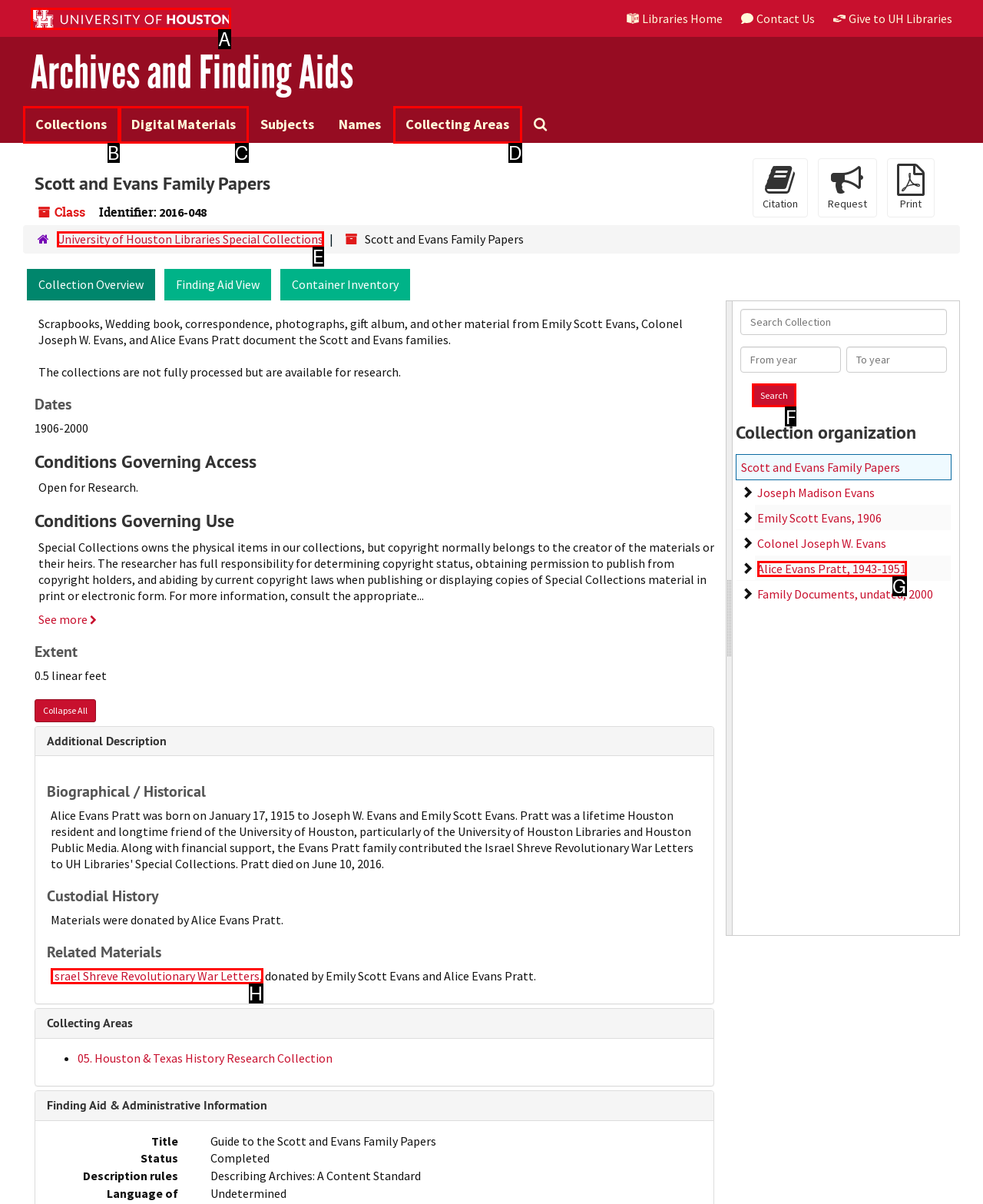Determine which HTML element I should select to execute the task: Search the collection
Reply with the corresponding option's letter from the given choices directly.

F